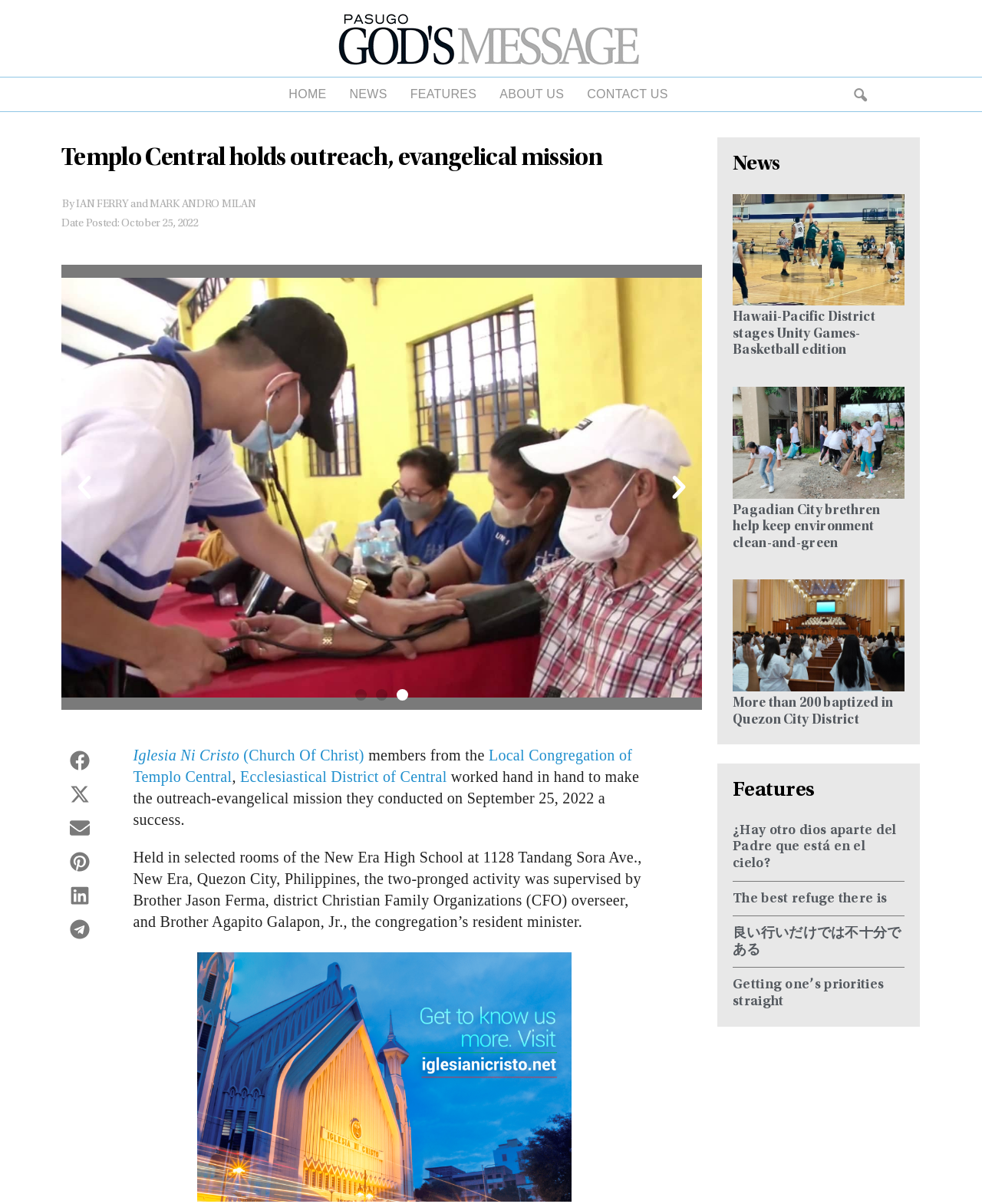Please provide a comprehensive response to the question based on the details in the image: How many images are there in the slideshow?

The number of images in the slideshow is determined by counting the number of 'group' elements with the text '1 / 3', '2 / 3', and '3 / 3' which are located below the news article. Each 'group' element contains an image, so there are 3 images in total.